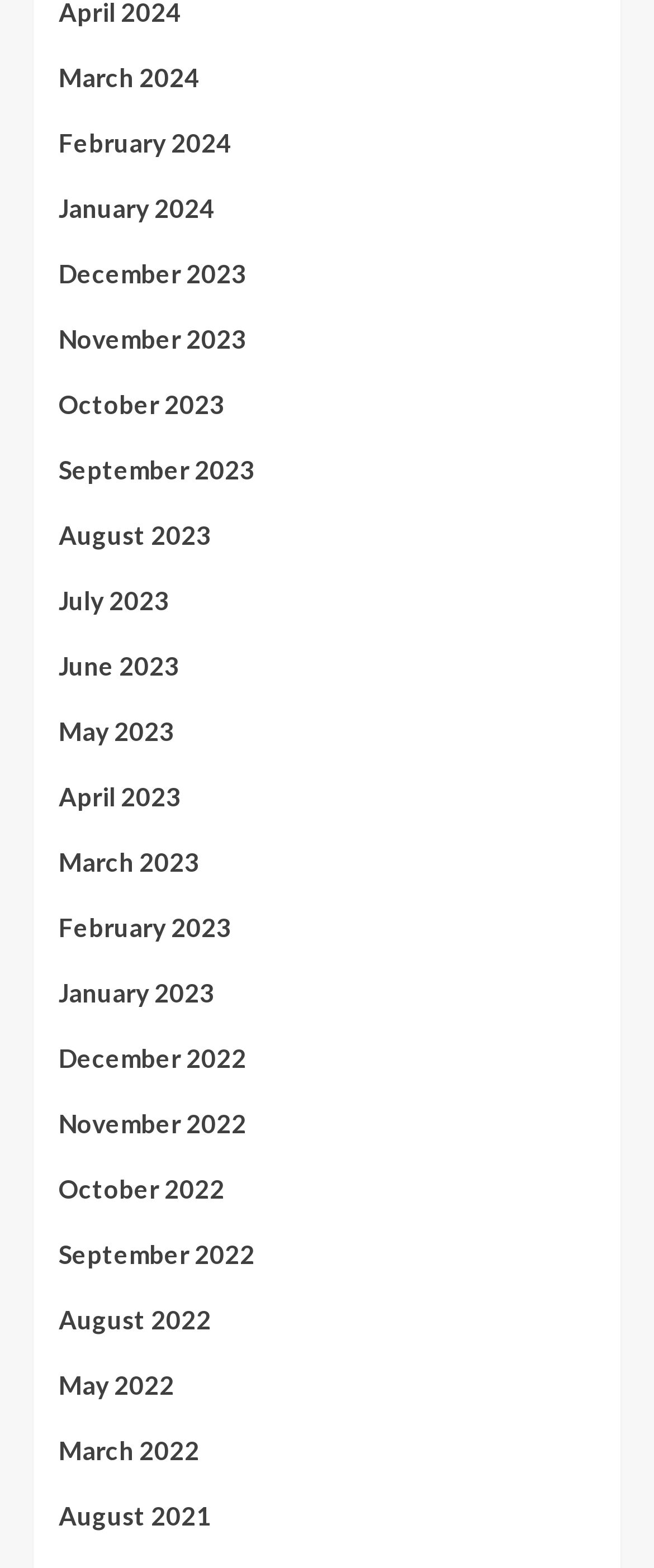How many links are there for the year 2023?
Please provide a single word or phrase in response based on the screenshot.

12